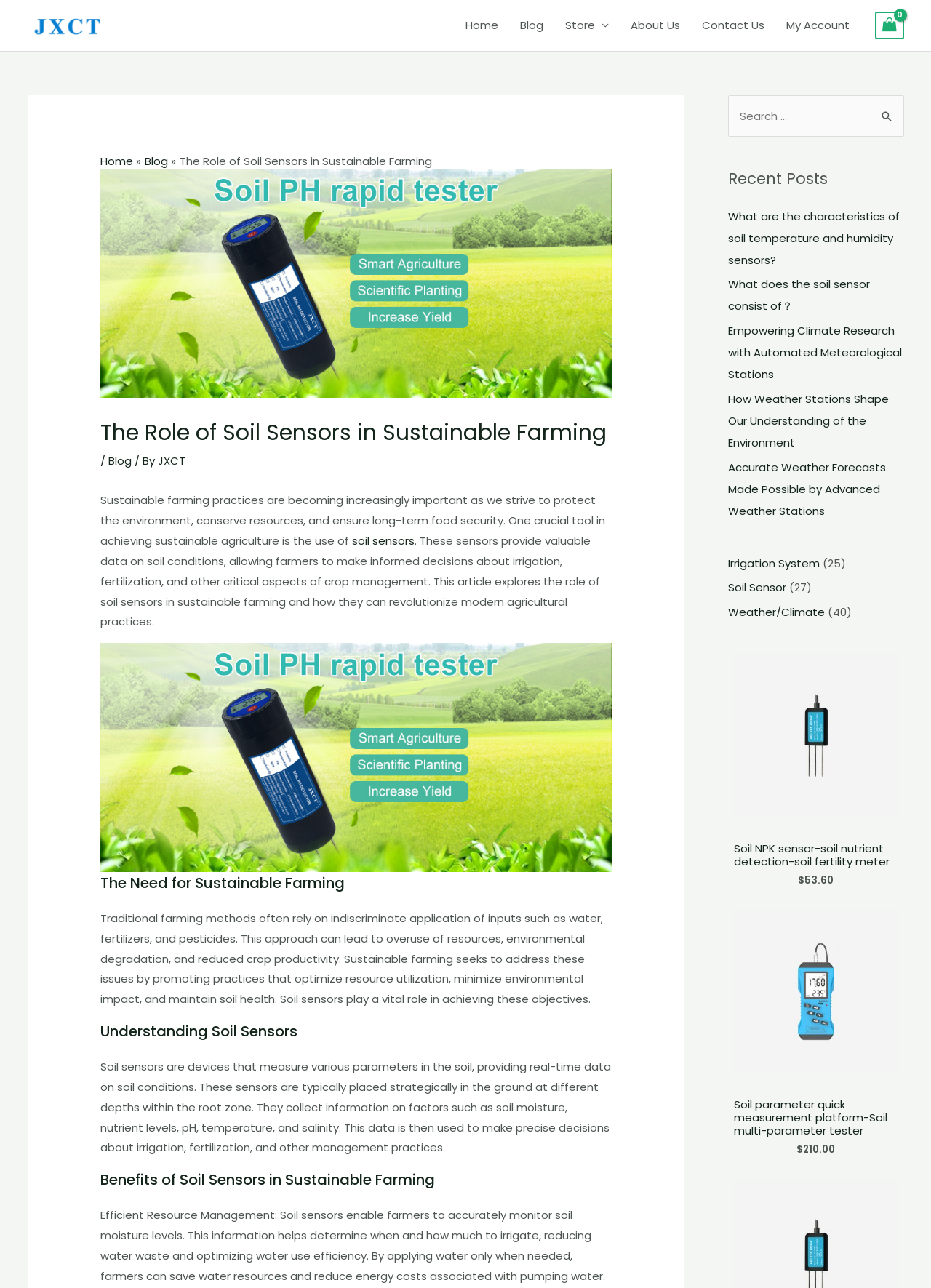Detail the features and information presented on the webpage.

The webpage is about the role of soil sensors in sustainable farming, with a focus on their importance in achieving sustainable agriculture. At the top of the page, there is a navigation bar with links to "Home", "Blog", "Store", "About Us", "Contact Us", and "My Account". Below the navigation bar, there is a breadcrumb trail showing the current page's location within the website.

The main content of the page is divided into several sections. The first section has a heading "The Role of Soil Sensors in Sustainable Farming" and a brief introduction to the importance of sustainable farming practices. Below the introduction, there is an image related to soil sensors.

The next section is titled "The Need for Sustainable Farming" and discusses the limitations of traditional farming methods and the benefits of sustainable farming. This section is followed by "Understanding Soil Sensors", which explains how soil sensors work and the data they provide.

The following section, "Benefits of Soil Sensors in Sustainable Farming", highlights the advantages of using soil sensors in farming, including efficient resource management and optimized water use. The section is divided into several subheadings, each discussing a specific benefit of soil sensors.

On the right side of the page, there are three complementary sections. The first section is a search bar with a button to search the website. The second section is titled "Recent Posts" and lists several links to recent blog posts related to soil sensors and sustainable farming. The third section is a product showcase, featuring several products related to irrigation systems, soil sensors, and weather stations, along with their prices.

Overall, the webpage provides a comprehensive overview of the role of soil sensors in sustainable farming, including their benefits and applications, as well as showcasing related products.